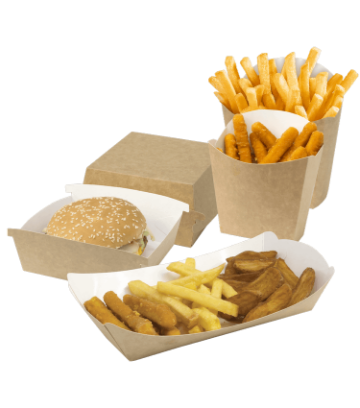Answer in one word or a short phrase: 
What is the material of the food packaging?

Kraft paper